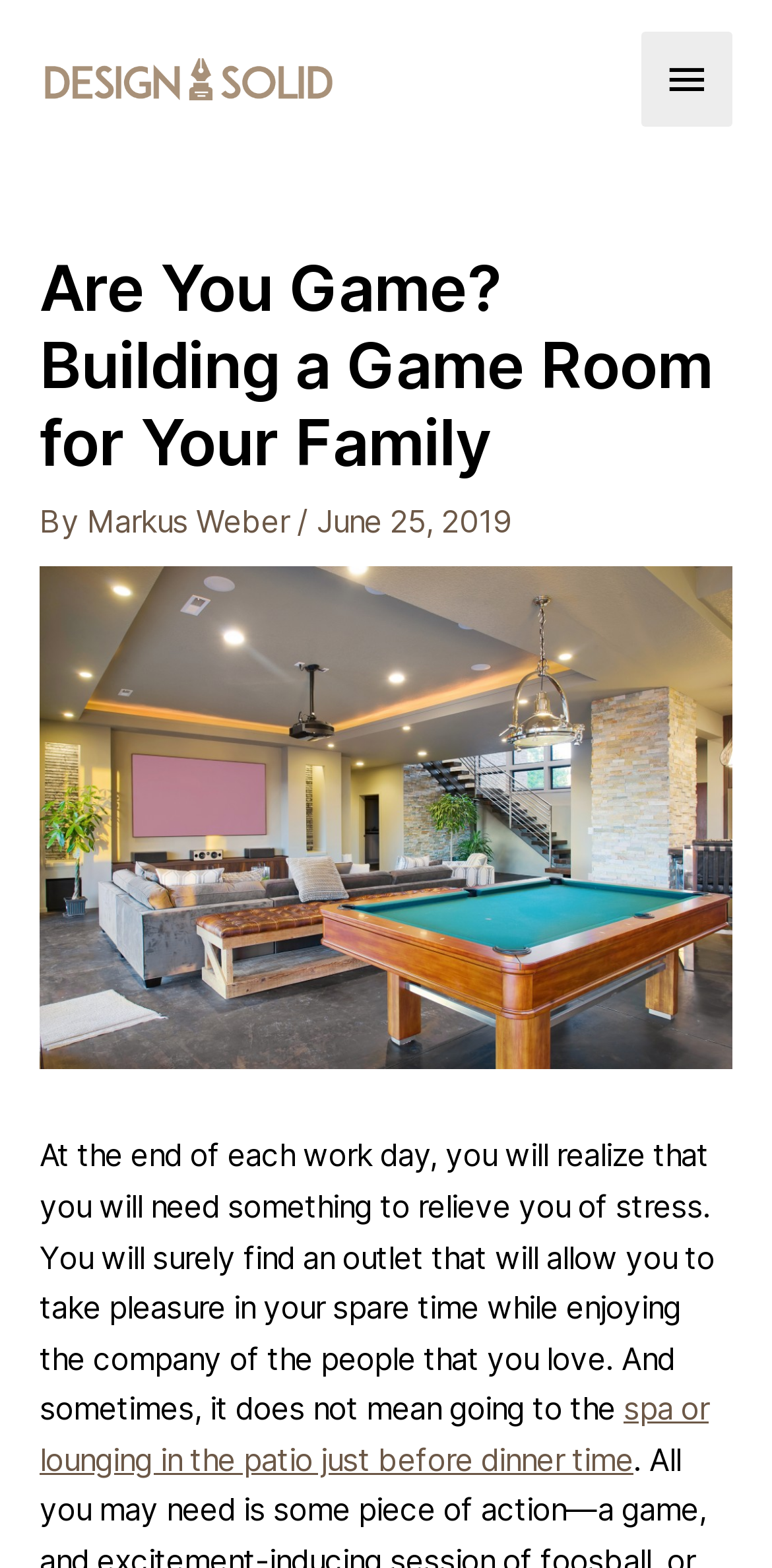Answer the following inquiry with a single word or phrase:
What is the main topic of the article?

Building a game room